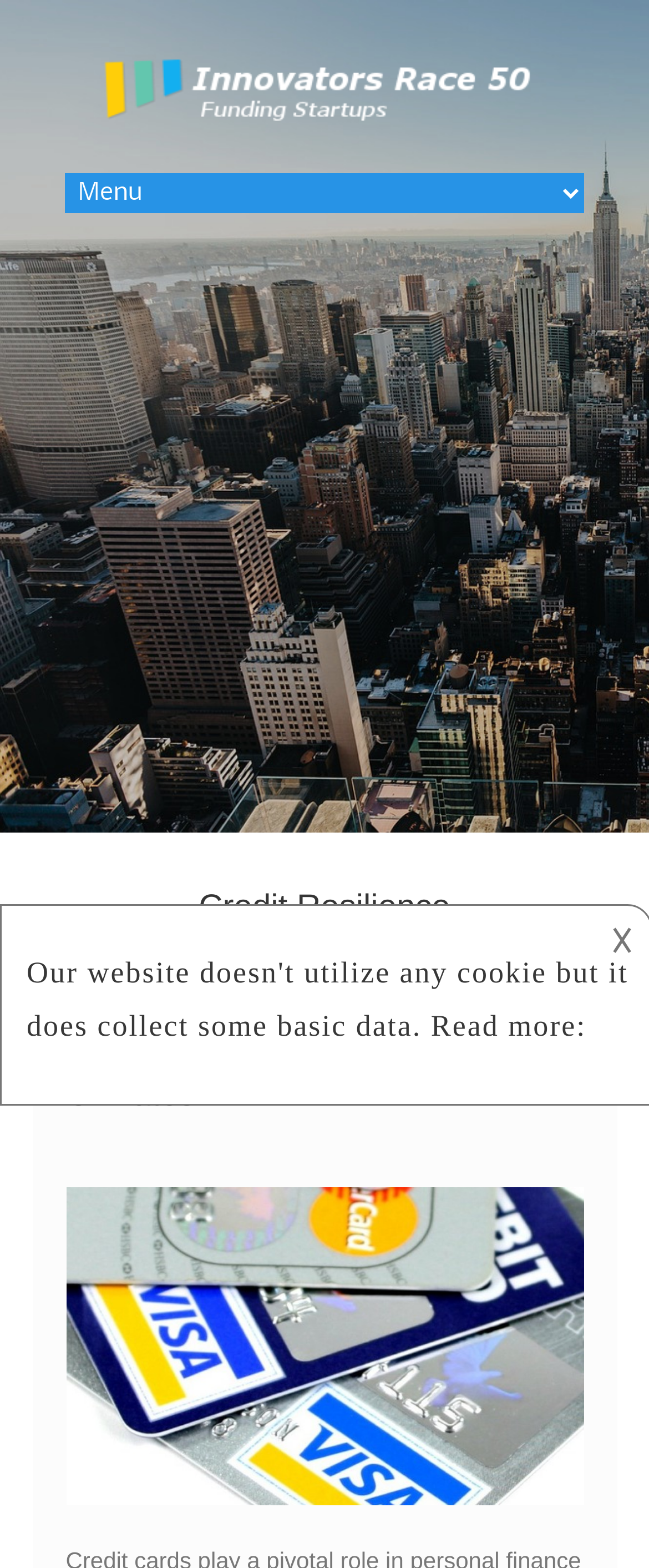Provide an in-depth description of the elements and layout of the webpage.

The webpage is titled "Credit Resilience – InnovatorsRace50" and features a prominent link to "InnovatorsRace50" at the top, accompanied by an image with the same name. Below this, there is a combobox that takes up most of the width of the page.

The main content of the page is divided into sections, with a header that reads "Credit Resilience" at the top. Below this header, there is a subheading that reads "Credit Cards and Political Economy: Navigating Financial Climates", which is also a link. This subheading is positioned near the top of the page, slightly to the right of center.

To the right of the subheading, there is an image related to credit cards. At the very bottom right of the page, there is a small piece of static text that reads "𐌢".